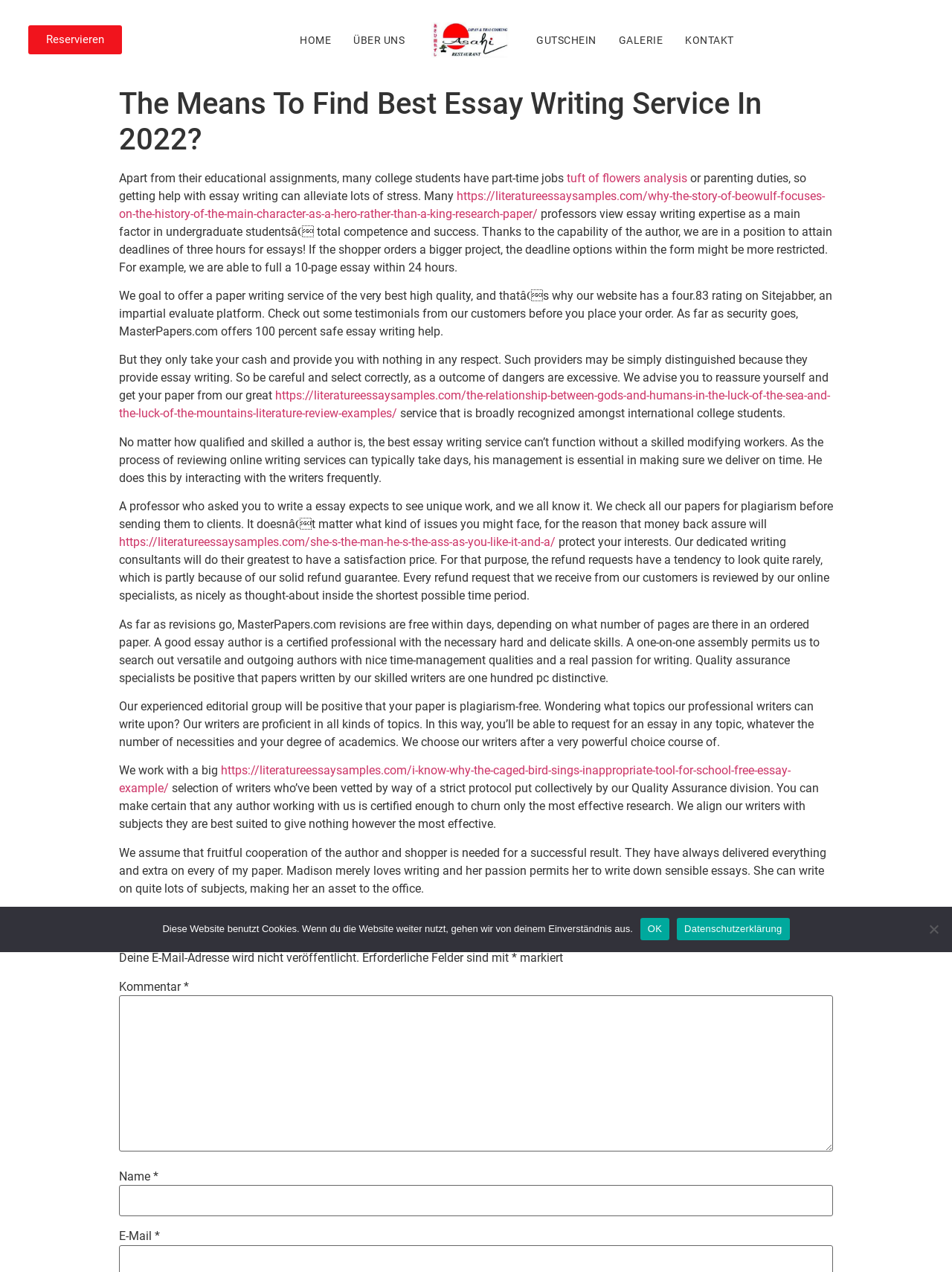Specify the bounding box coordinates of the area that needs to be clicked to achieve the following instruction: "Go to the 'HOME' page".

[0.315, 0.013, 0.348, 0.05]